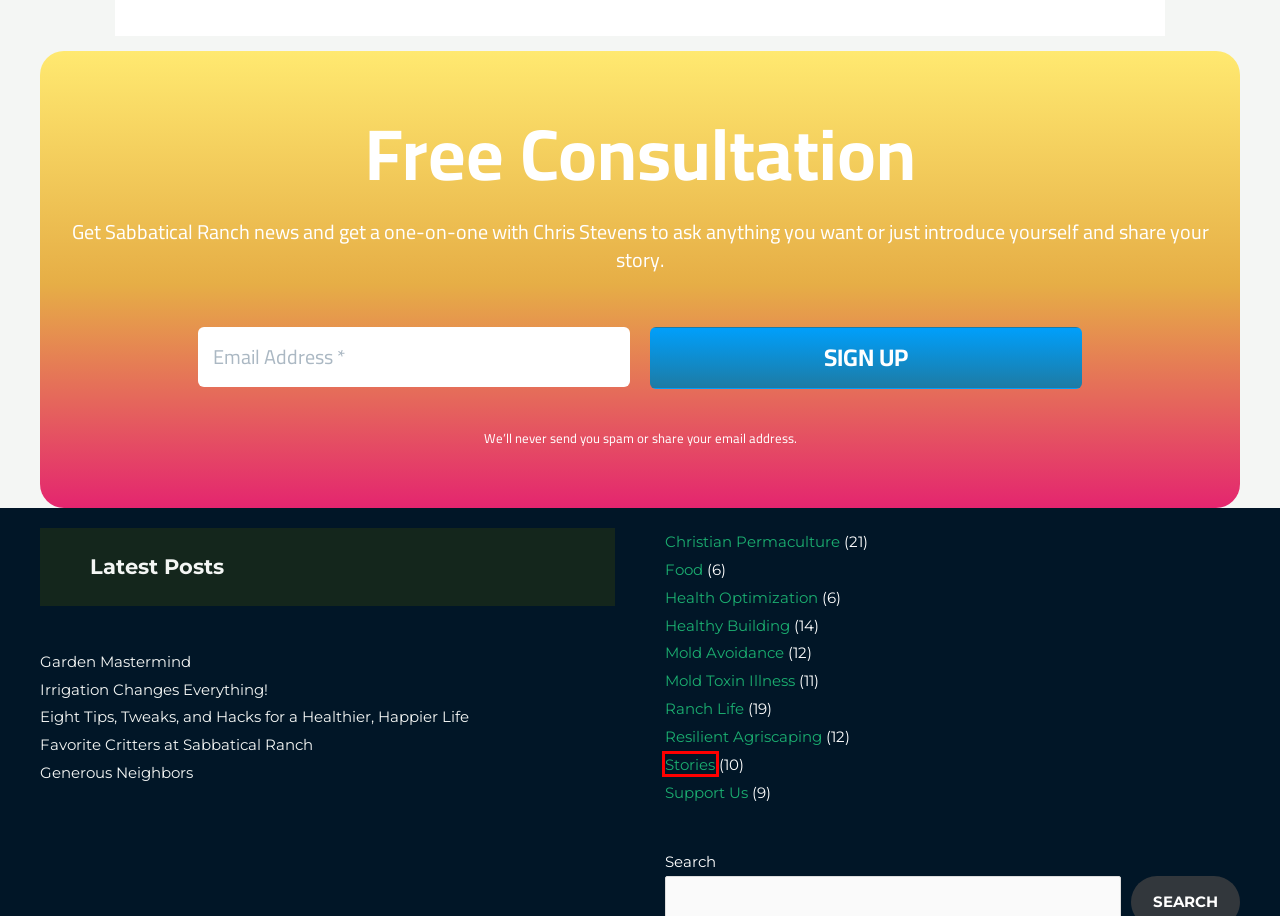You have a screenshot of a webpage with a red rectangle bounding box around an element. Identify the best matching webpage description for the new page that appears after clicking the element in the bounding box. The descriptions are:
A. Eight Tips, Tweaks, and Hacks for a Healthier, Happier Life – Sabbatical Ranch
B. Stories – Sabbatical Ranch
C. Christian Permaculture – Sabbatical Ranch
D. Support Us – Sabbatical Ranch
E. Favorite Critters at Sabbatical Ranch – Sabbatical Ranch
F. Irrigation Changes Everything! – Sabbatical Ranch
G. Healthy Building – Sabbatical Ranch
H. Mold Avoidance – Sabbatical Ranch

B